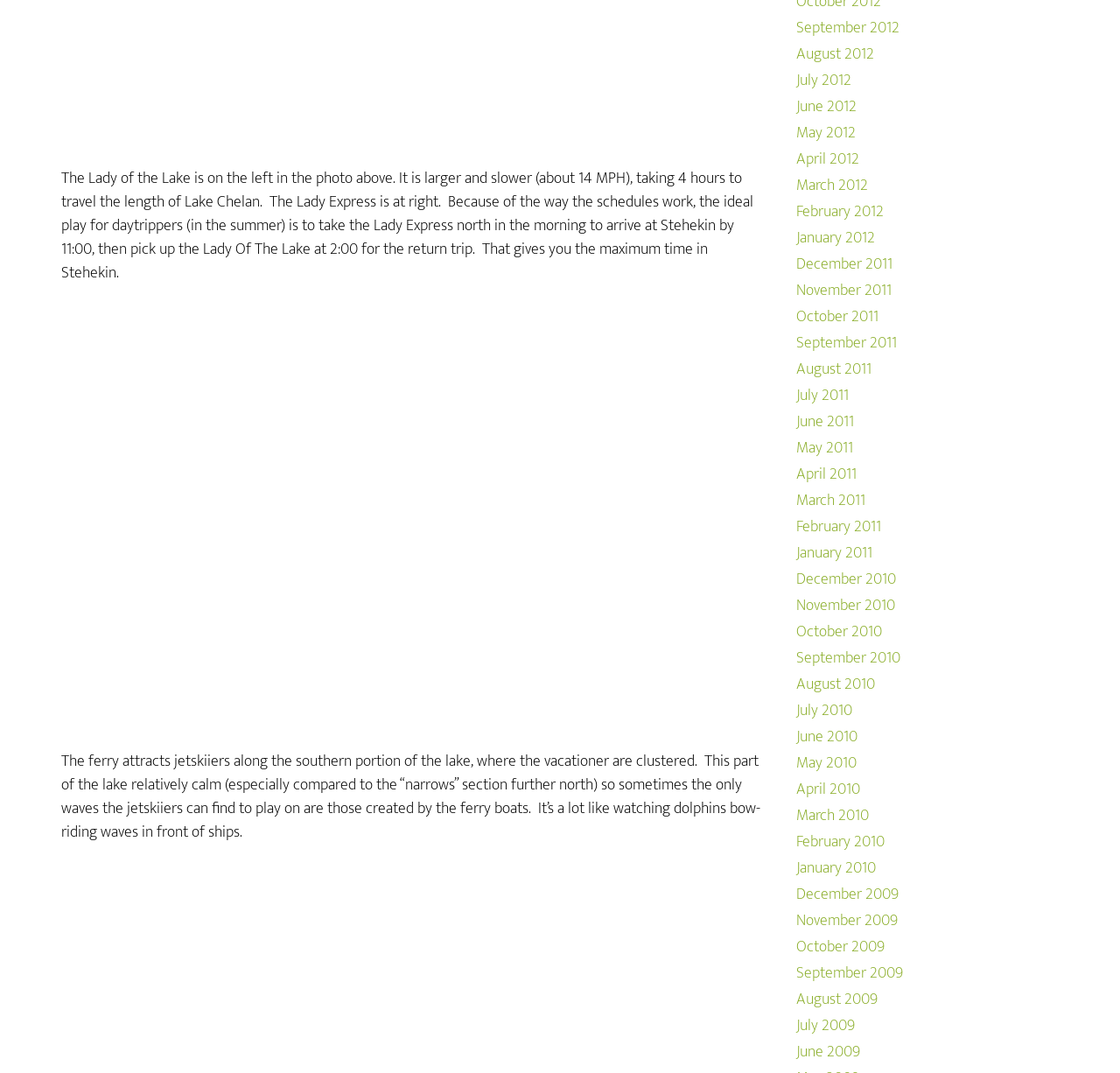Please locate the bounding box coordinates for the element that should be clicked to achieve the following instruction: "Visit the webpage for September 2012". Ensure the coordinates are given as four float numbers between 0 and 1, i.e., [left, top, right, bottom].

[0.711, 0.014, 0.803, 0.038]